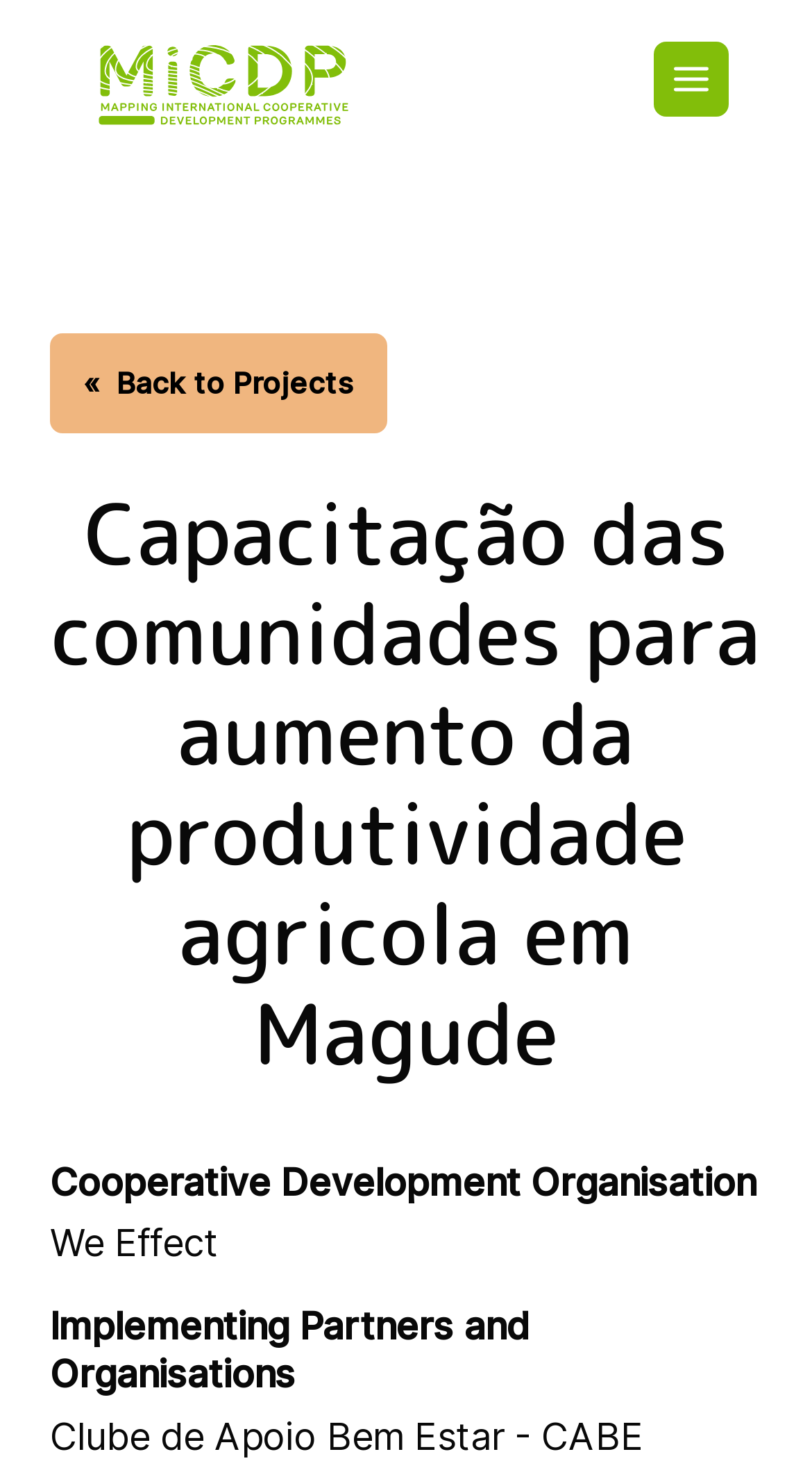Give a short answer to this question using one word or a phrase:
What is the name of the implementing partner?

Clube de Apoio Bem Estar - CABE